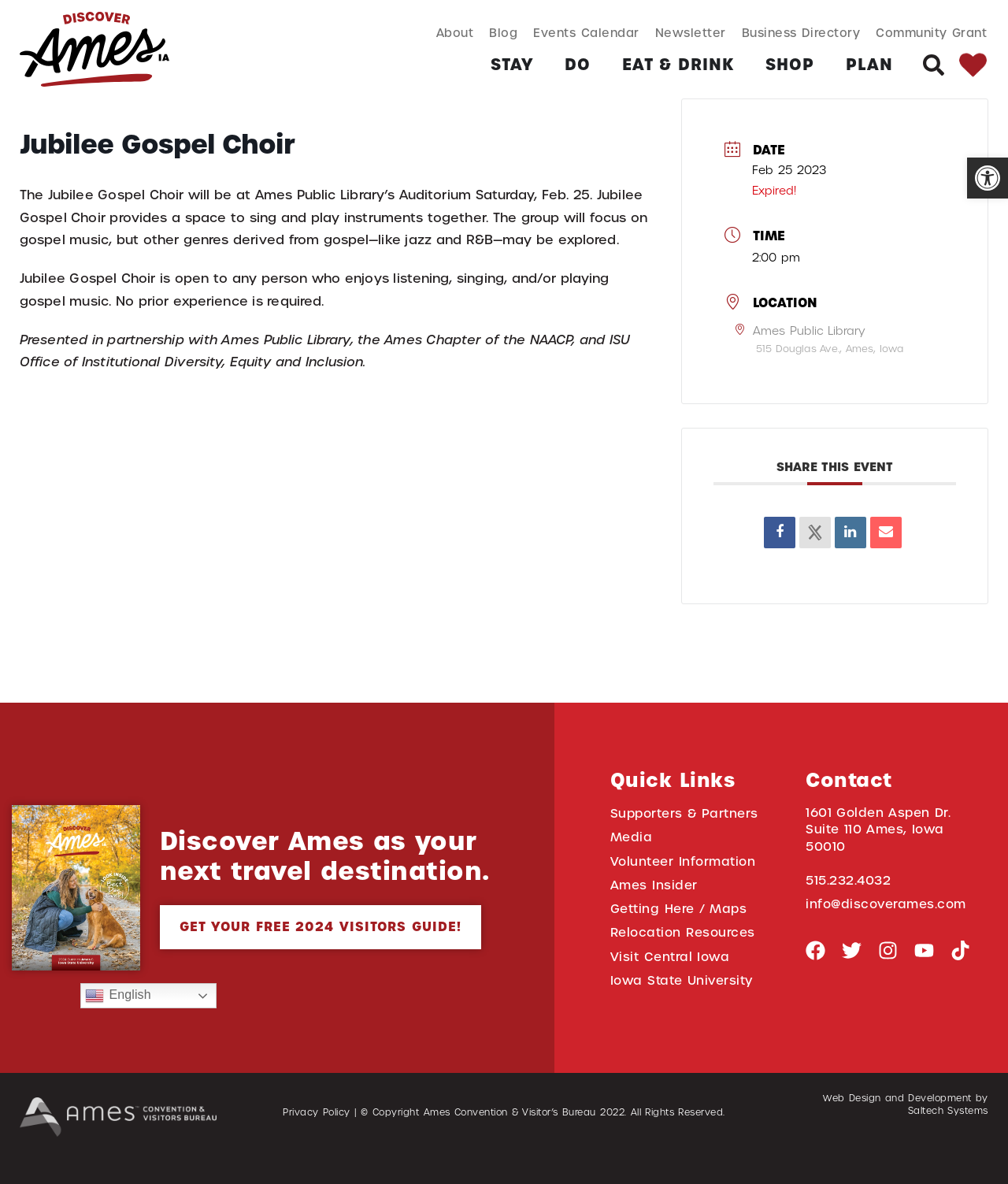Please find the bounding box coordinates (top-left x, top-left y, bottom-right x, bottom-right y) in the screenshot for the UI element described as follows: Open toolbar Accessibility Tools

[0.959, 0.133, 1.0, 0.168]